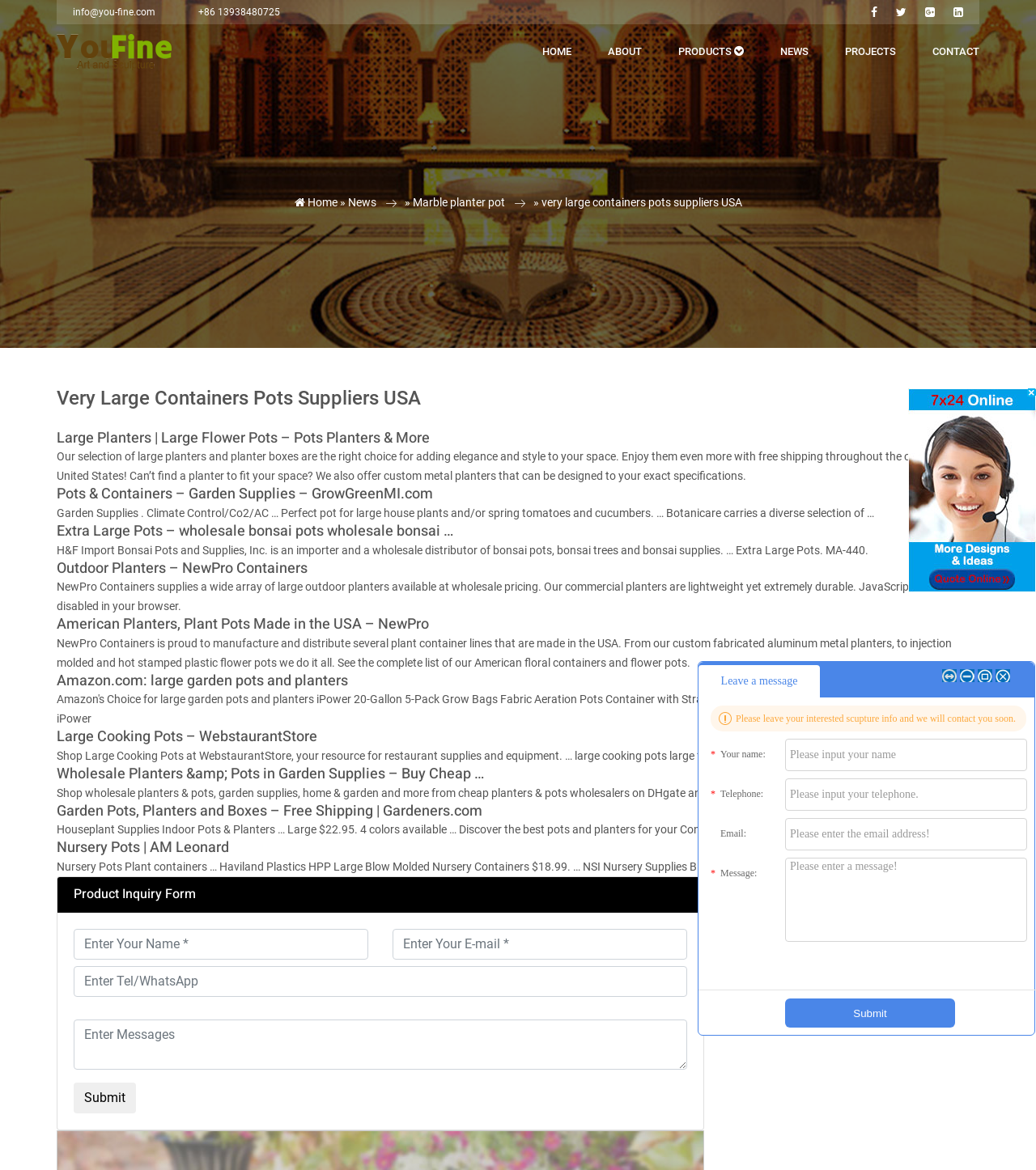Generate a thorough description of the webpage.

This webpage is about very large containers, pots, and planters, specifically suppliers in the USA. At the top, there are several links to contact information, including an email address, phone number, and social media icons. Below that, there is a navigation menu with links to different sections of the website, such as "HOME", "ABOUT", "PRODUCTS", "NEWS", "PROJECTS", and "CONTACT".

The main content of the webpage is divided into several sections, each with a heading and a brief description. The sections appear to be a collection of search results or articles related to large planters and pots. The headings include "Very Large Containers Pots Suppliers USA", "Large Planters | Large Flower Pots – Pots Planters & More", and "Pots & Containers – Garden Supplies – GrowGreenMI.com", among others.

Each section has a brief description or summary of the content, which includes information about large planters, garden supplies, and wholesale distributors of bonsai pots and supplies. There are also links to external websites, such as Amazon and WebstaurantStore, that sell large cooking pots and planters.

Towards the bottom of the webpage, there is a product inquiry form where users can enter their name, email, phone number, and message to inquire about products. Below the form, there is a button to submit the inquiry.

On the right side of the webpage, there are several images, including a chat icon with a message indicating that no operator is online, and several small icons that appear to be social media links. There is also an iframe that takes up a significant portion of the right side of the webpage, but its content is not described.